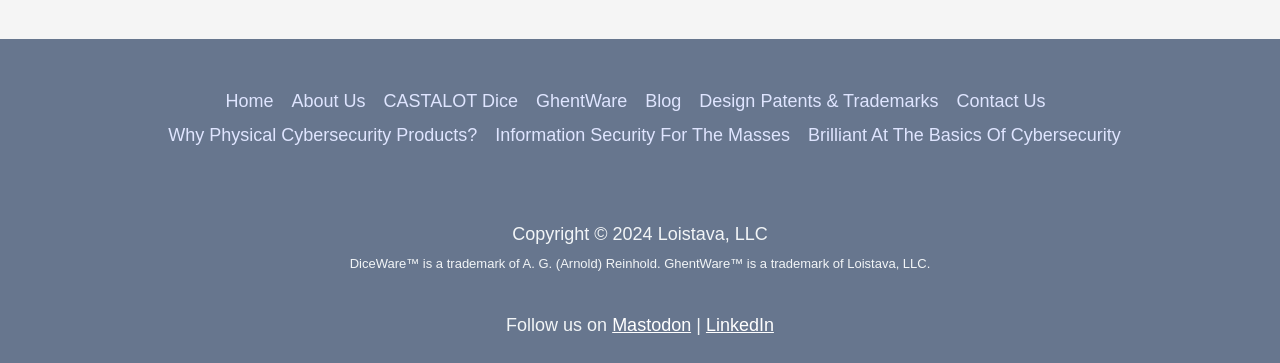Using the element description: "Contact Us", determine the bounding box coordinates for the specified UI element. The coordinates should be four float numbers between 0 and 1, [left, top, right, bottom].

[0.74, 0.235, 0.824, 0.328]